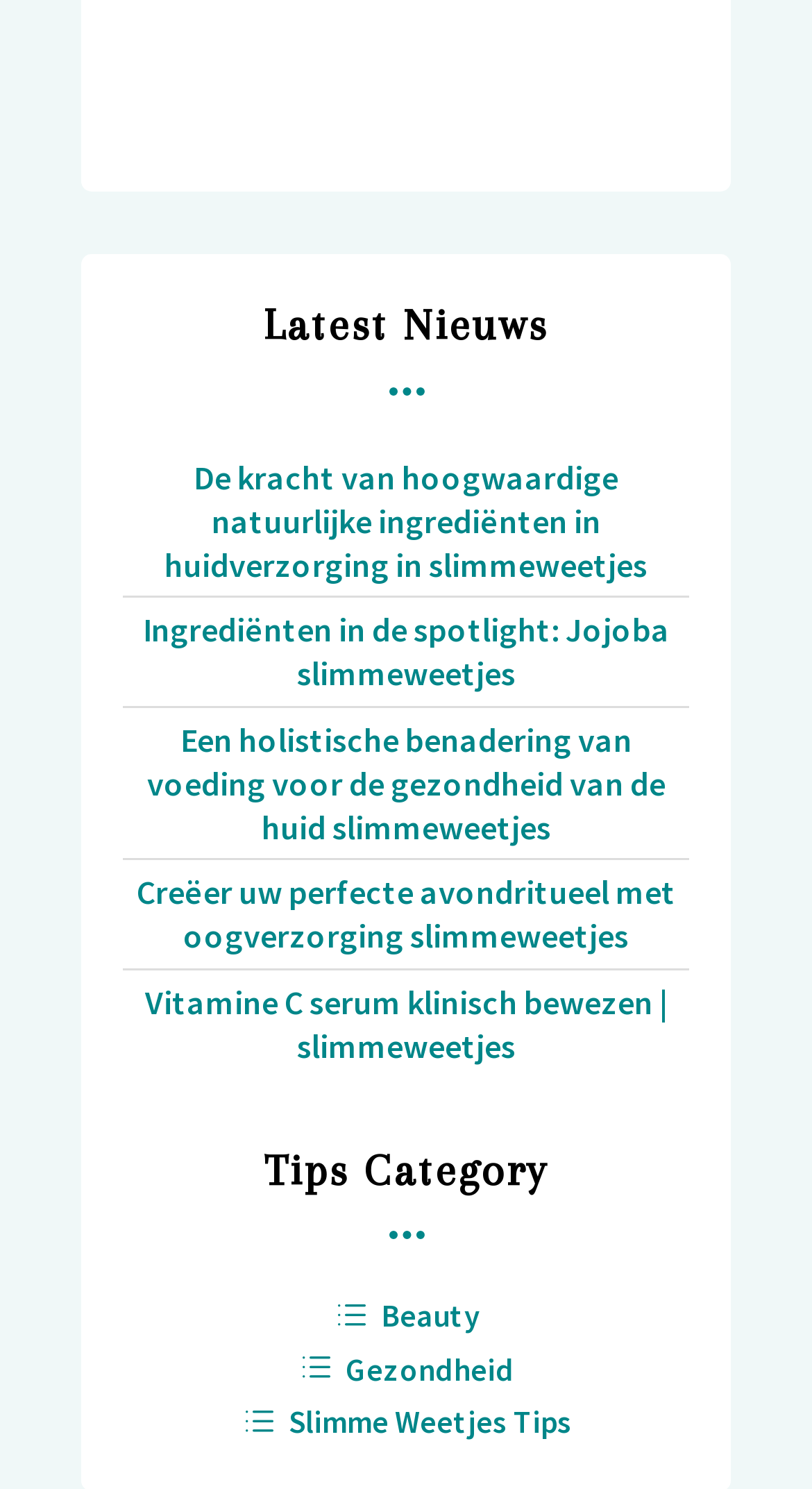What is the topic of the first article?
Please utilize the information in the image to give a detailed response to the question.

The topic of the first article can be determined by reading the heading of the first article, which is 'De kracht van hoogwaardige natuurlijke ingrediënten in huidverzorging in slimmeweetjes', indicating that the topic is related to 'huidverzorging'.